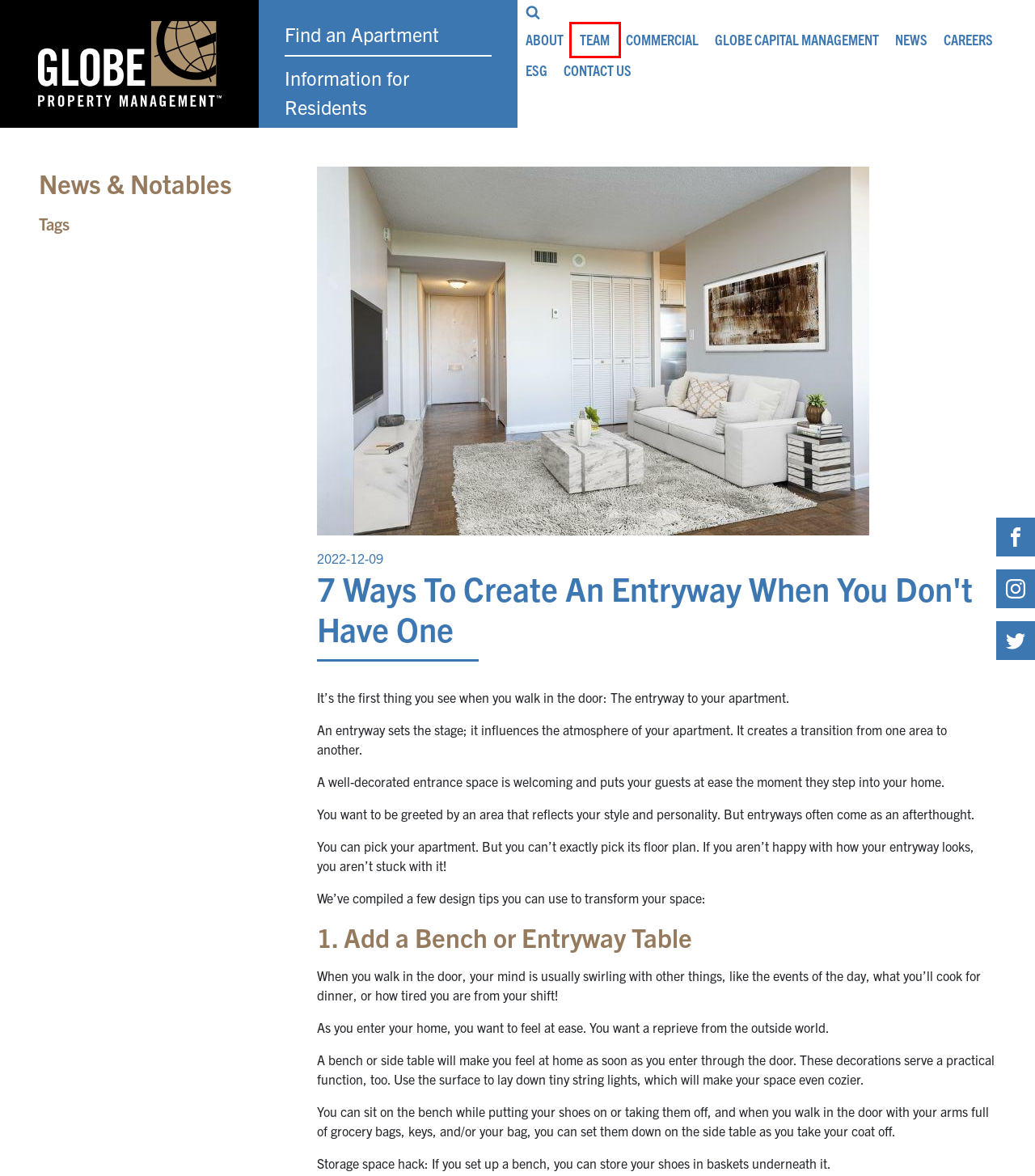Provided is a screenshot of a webpage with a red bounding box around an element. Select the most accurate webpage description for the page that appears after clicking the highlighted element. Here are the candidates:
A. Apartments For Rent - Globe Property Management
B. News - Globe Property Management
C. Team - Globe Property Management
D. Information for Residents - Globe Property Management
E. Commercial Properties - Globe Property Management
F. Globe Capital Management – Winnipeg Apartments for Rent
G. About Us - Globe Property Management
H. Contact Us - Globe Property Management

C